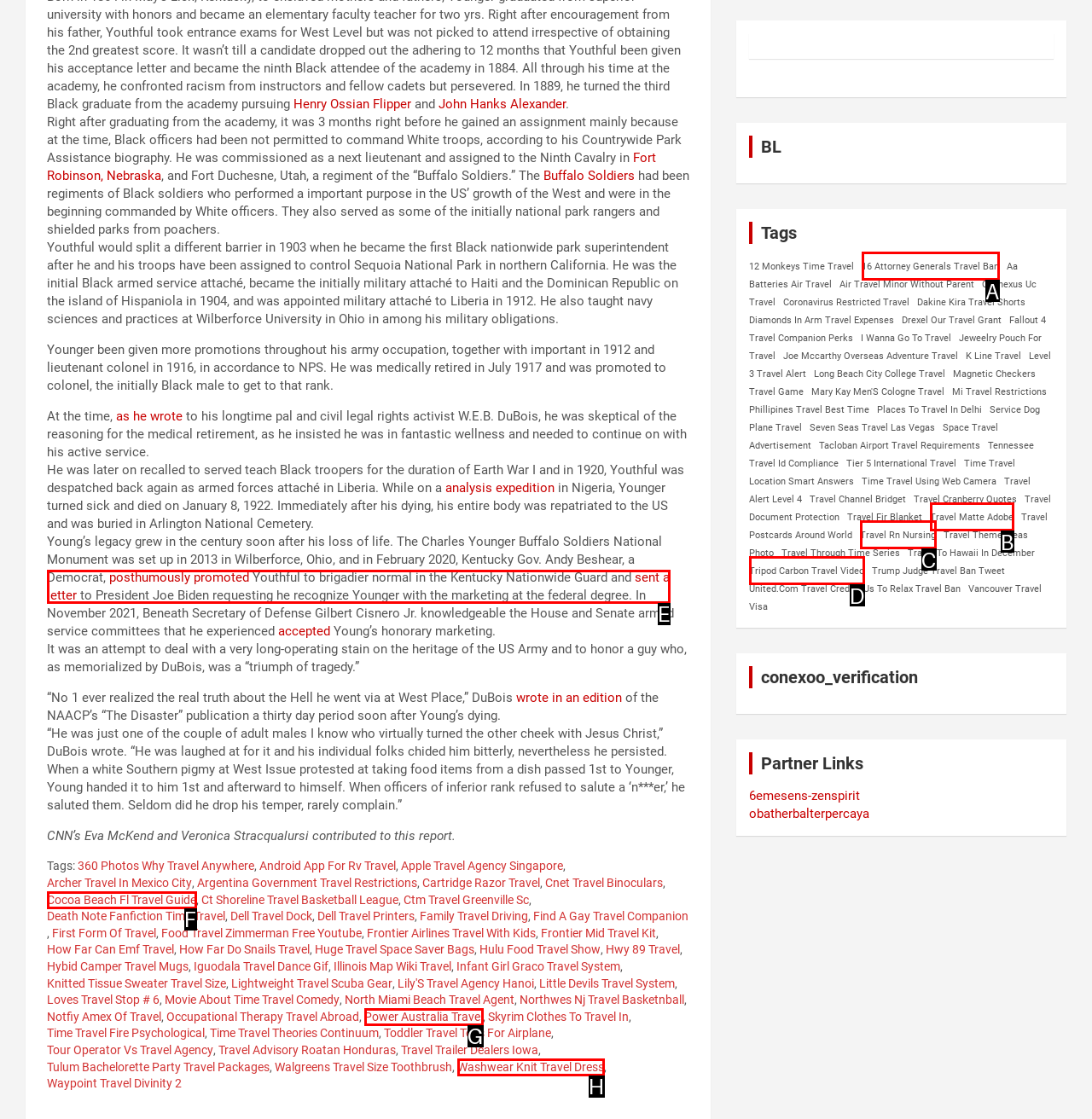Which option should be clicked to complete this task: visit the webpage about Cocoa Beach Fl Travel Guide
Reply with the letter of the correct choice from the given choices.

F